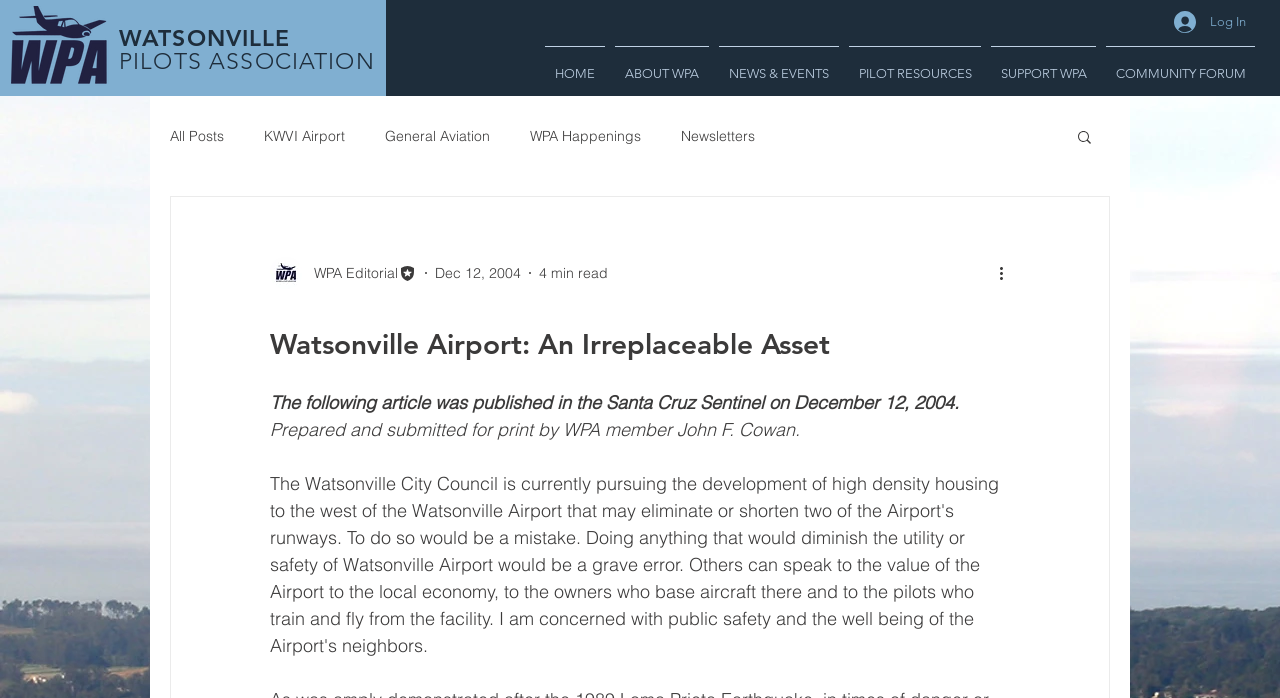Using the element description SUPPORT WPA, predict the bounding box coordinates for the UI element. Provide the coordinates in (top-left x, top-left y, bottom-right x, bottom-right y) format with values ranging from 0 to 1.

[0.77, 0.066, 0.86, 0.119]